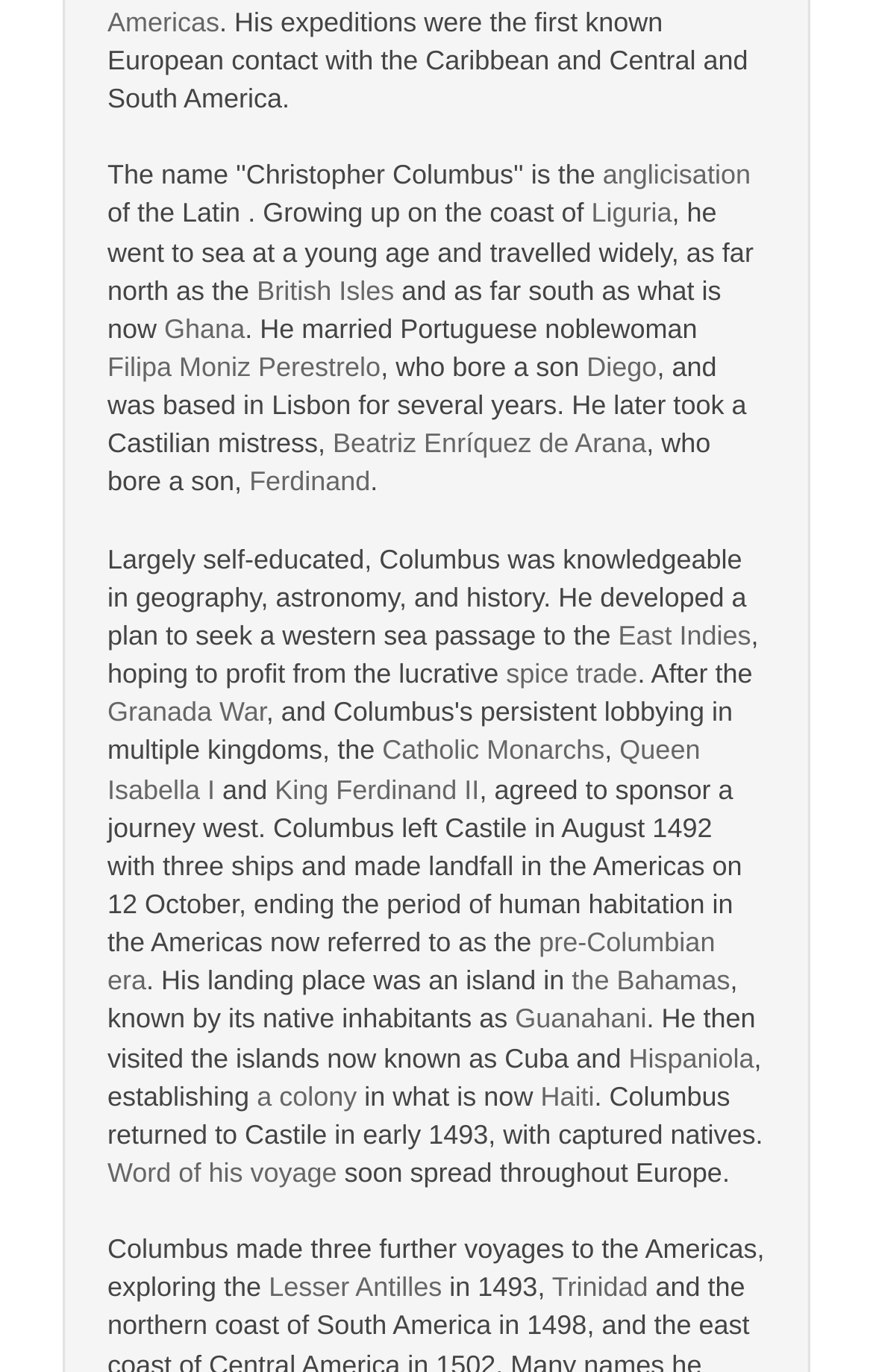Who was the first known European to contact the Caribbean?
Using the image as a reference, give an elaborate response to the question.

Based on the text, it is mentioned that 'His expeditions were the first known European contact with the Caribbean and Central and South America.' This indicates that Columbus was the first known European to contact the Caribbean.